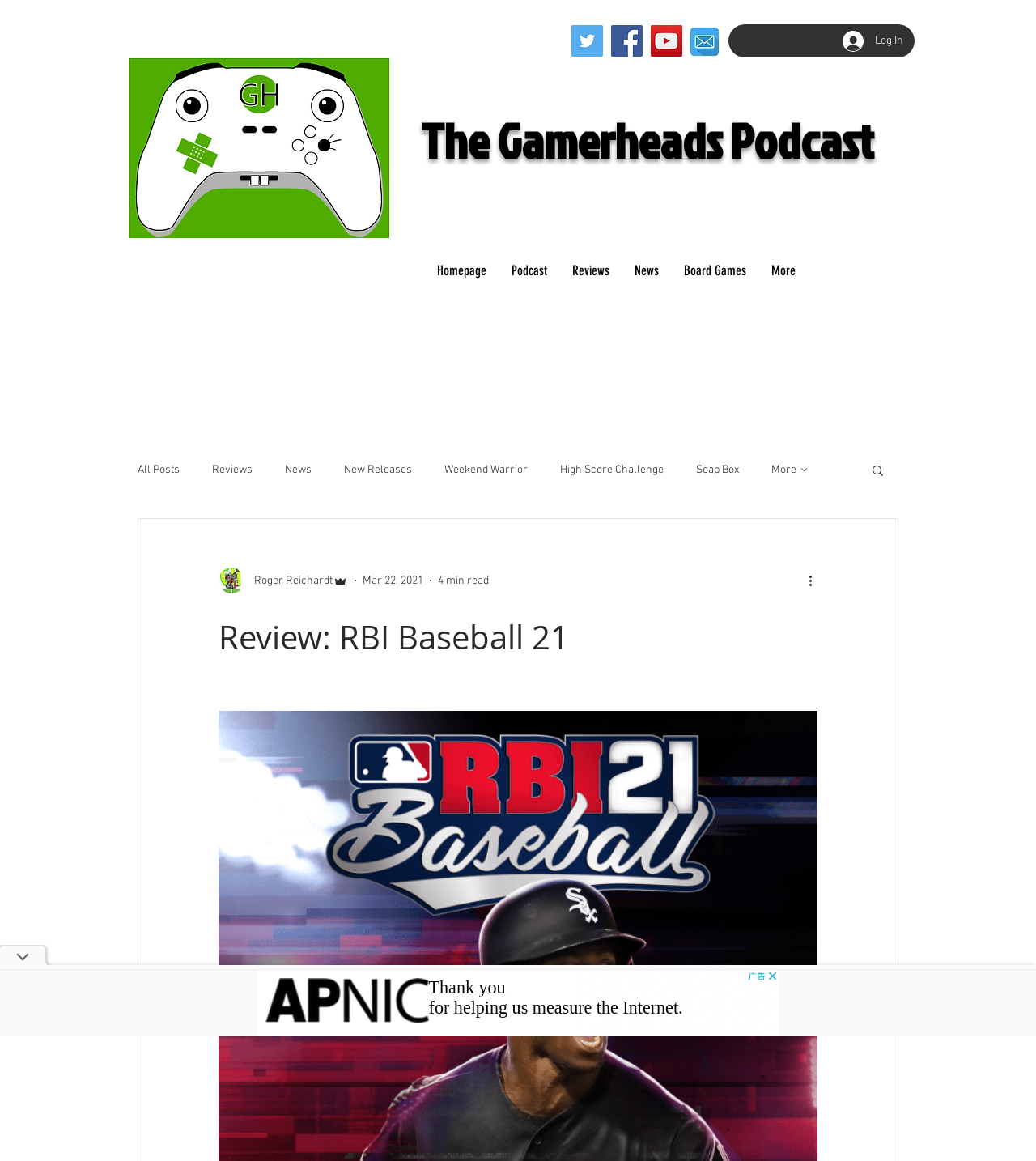Determine the bounding box of the UI component based on this description: "More". The bounding box coordinates should be four float values between 0 and 1, i.e., [left, top, right, bottom].

[0.732, 0.222, 0.78, 0.245]